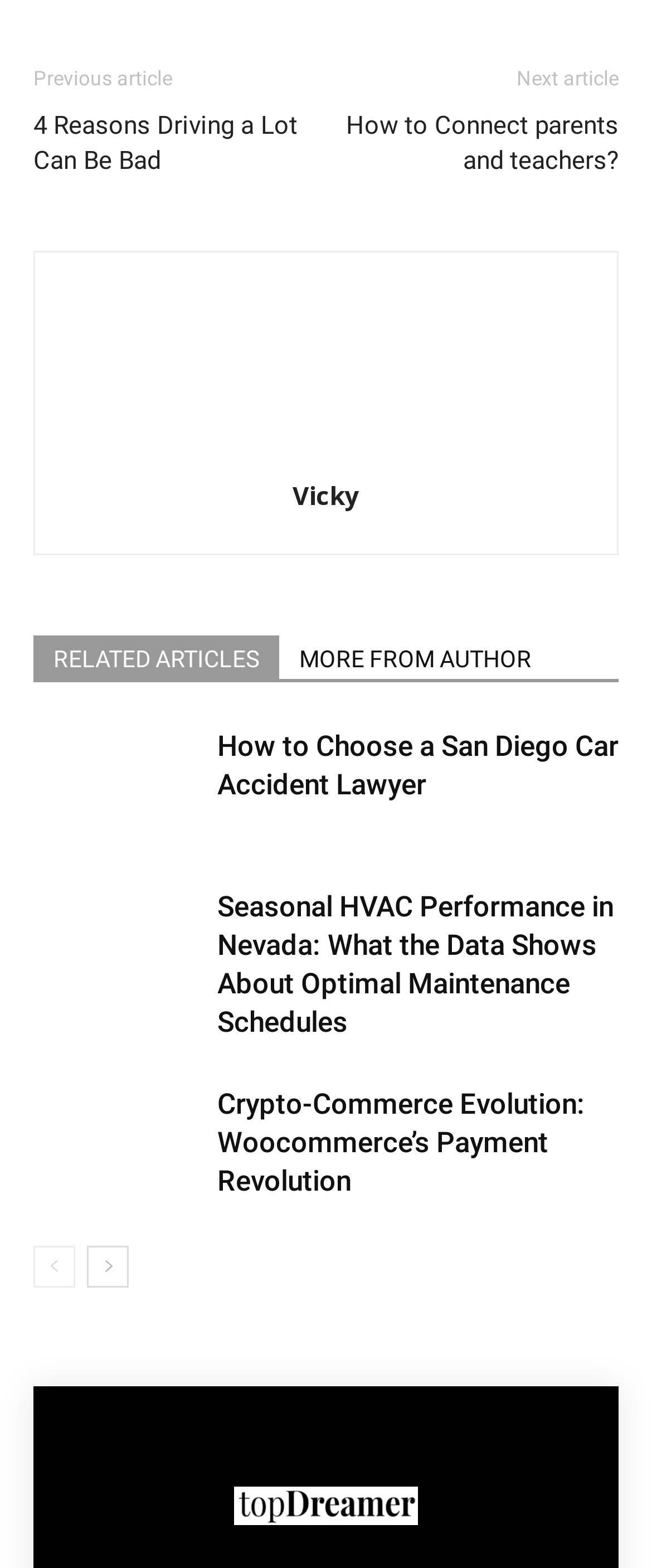Using the details from the image, please elaborate on the following question: What is the logo of the website?

The logo of the website is an image located at the bottom of the webpage, and it is also a link.